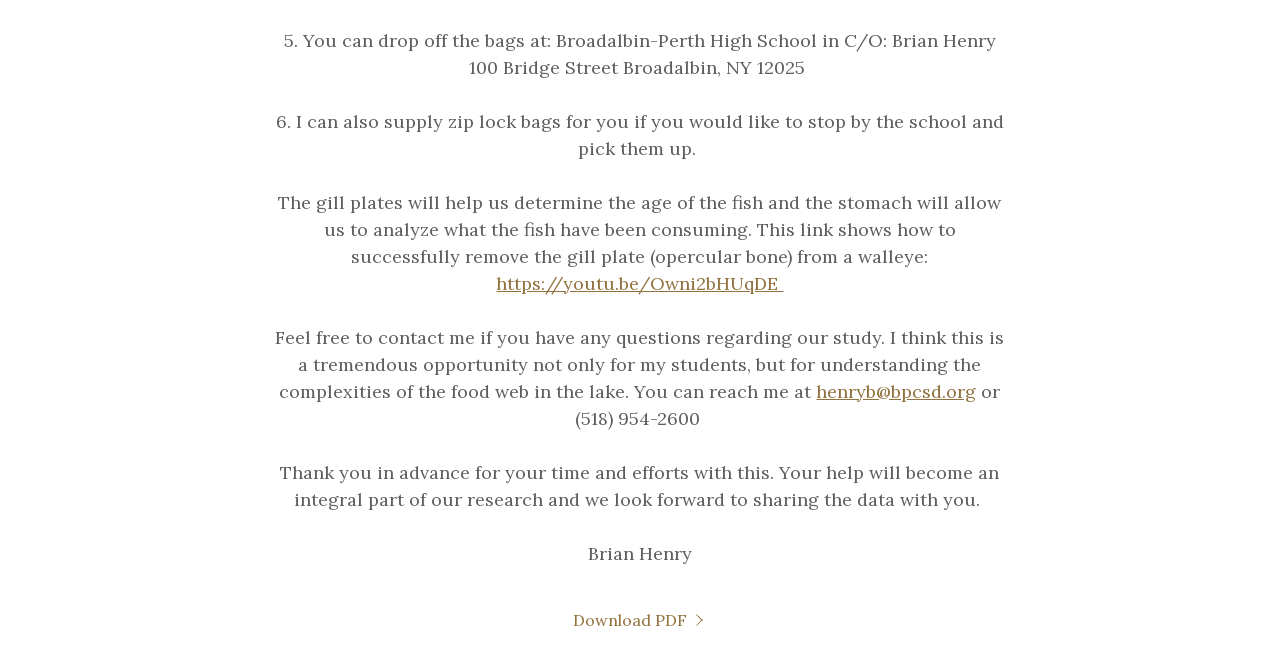Consider the image and give a detailed and elaborate answer to the question: 
What is the file format of the downloadable file?

The file format can be determined from the link element with the text 'Download PDF', which suggests that the downloadable file is in PDF format.